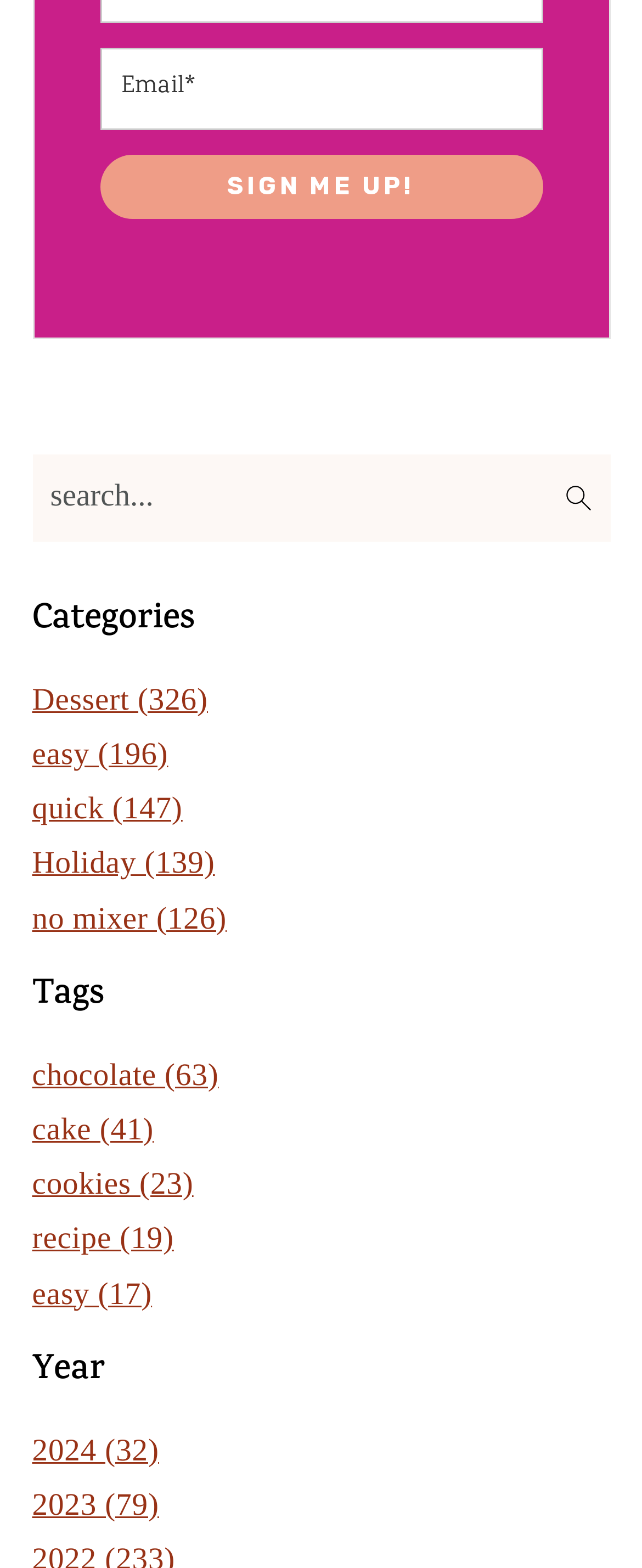Analyze the image and provide a detailed answer to the question: What is the most popular year?

I looked at the links under the 'Year' heading and found that '2023' has the highest number (79) in parentheses, indicating that it is the most popular year.